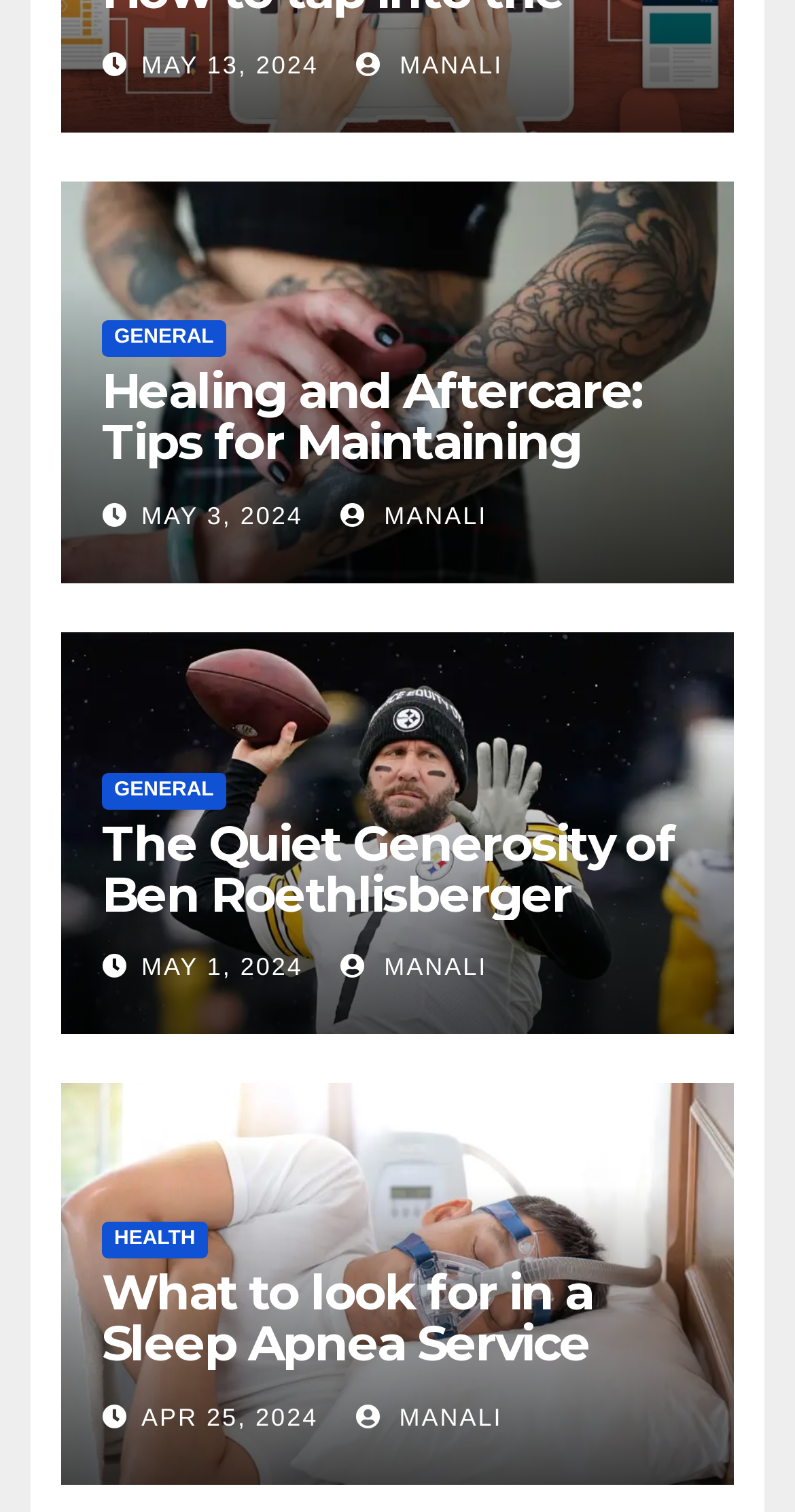Give a one-word or phrase response to the following question: What is the location mentioned in the webpage?

MANALI